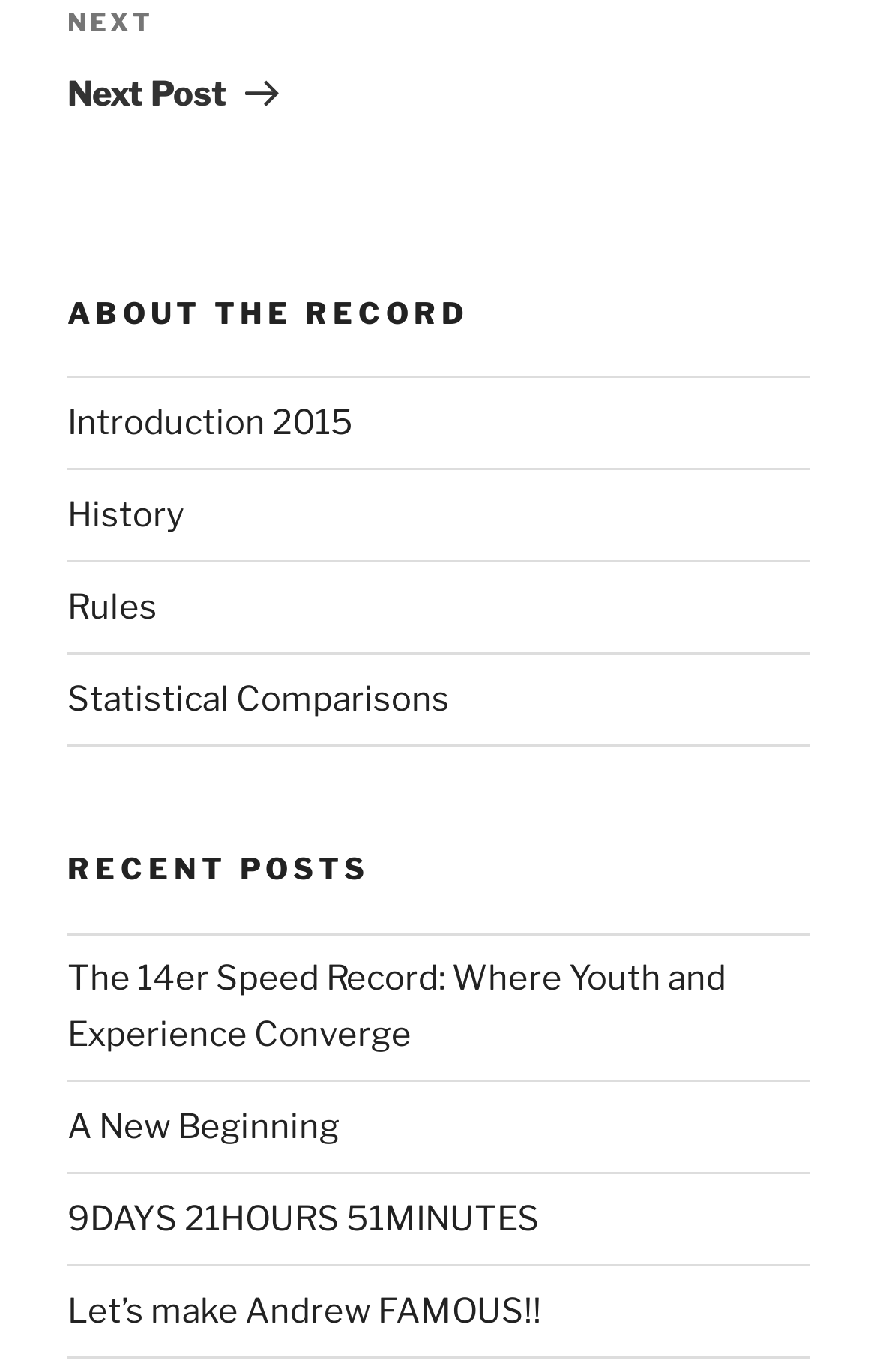How many recent posts are listed?
Provide a well-explained and detailed answer to the question.

I counted the number of links under the 'RECENT POSTS' heading, which are 'The 14er Speed Record: Where Youth and Experience Converge', 'A New Beginning', '9DAYS 21HOURS 51MINUTES', and 'Let’s make Andrew FAMOUS!!'.